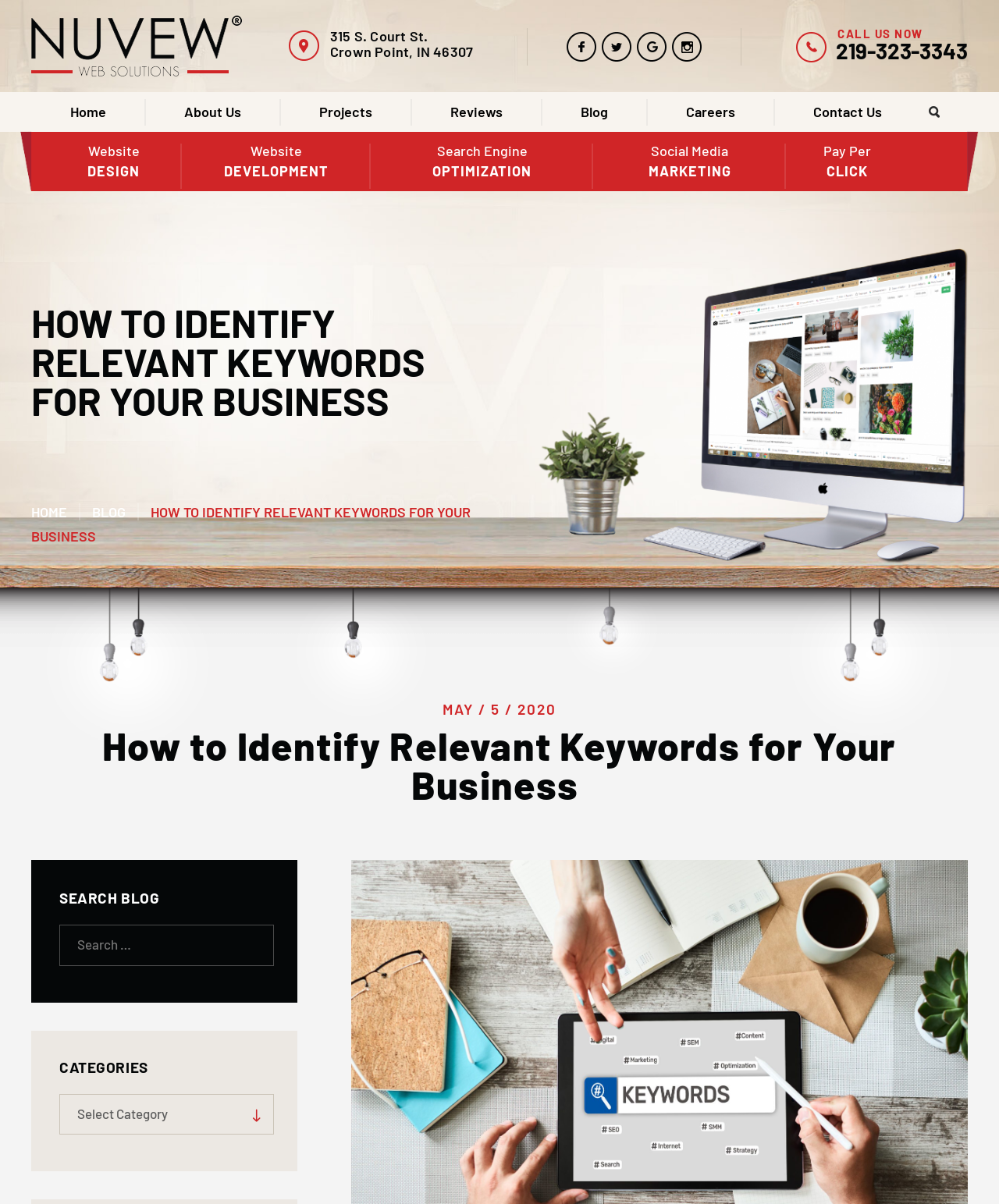Extract the main title from the webpage.

How to Identify Relevant Keywords for Your Business 